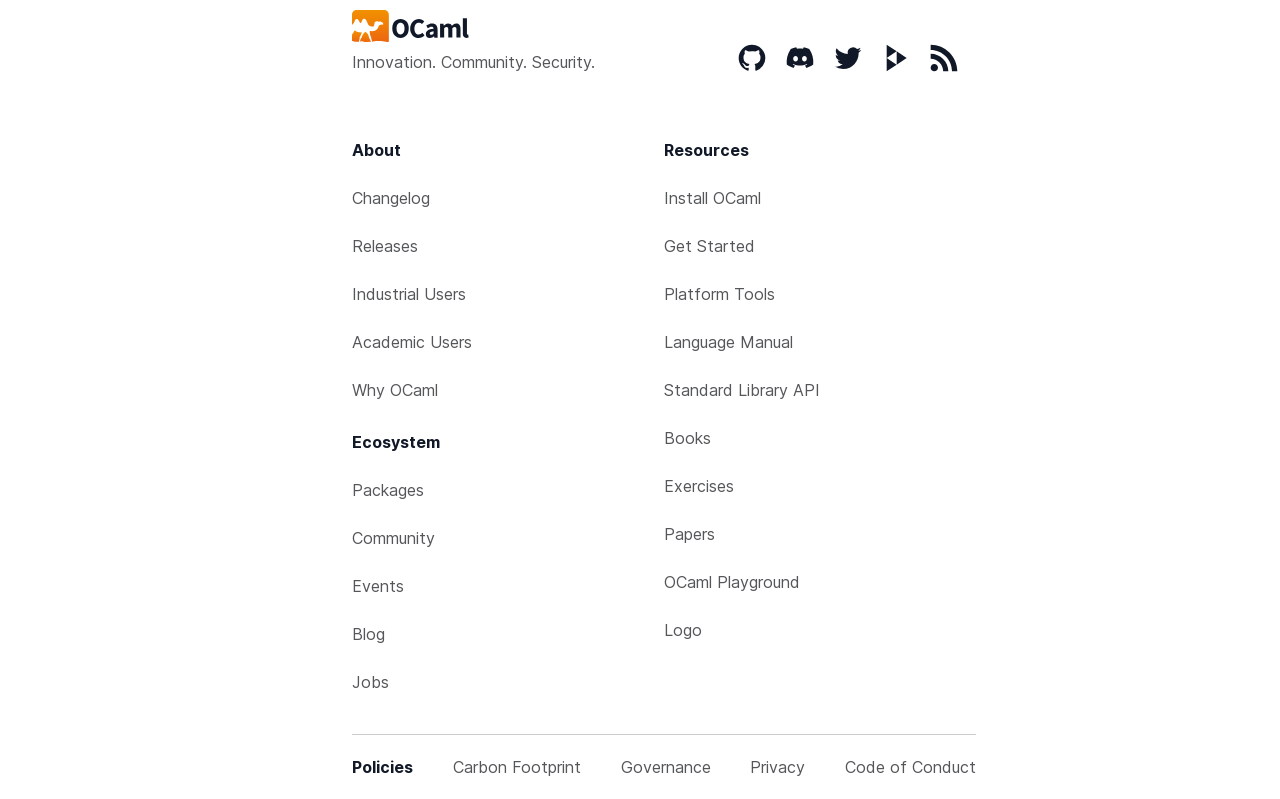Please provide the bounding box coordinates in the format (top-left x, top-left y, bottom-right x, bottom-right y). Remember, all values are floating point numbers between 0 and 1. What is the bounding box coordinate of the region described as: Industrial Users

[0.275, 0.338, 0.519, 0.398]